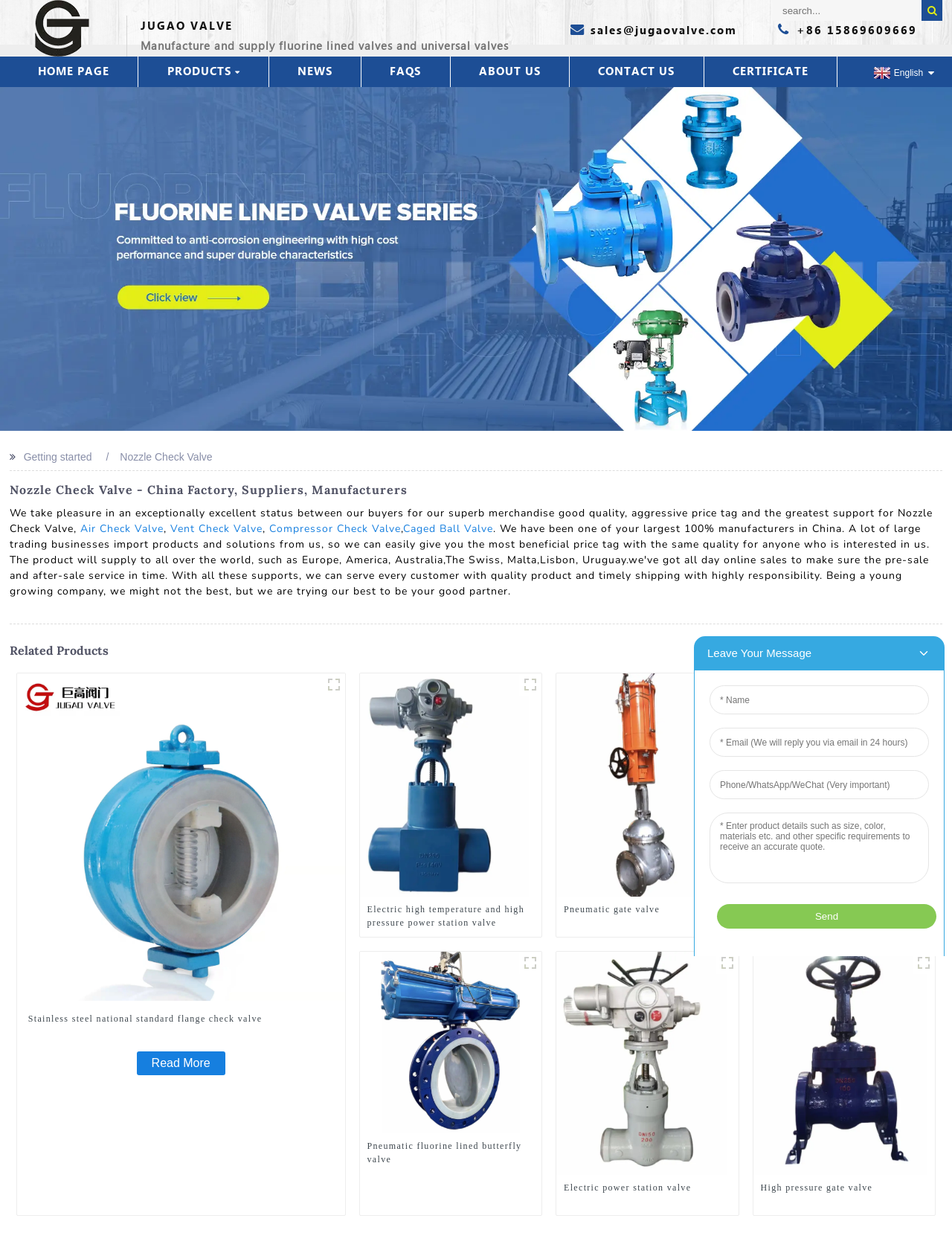Please determine the headline of the webpage and provide its content.

Nozzle Check Valve - China Factory, Suppliers, Manufacturers